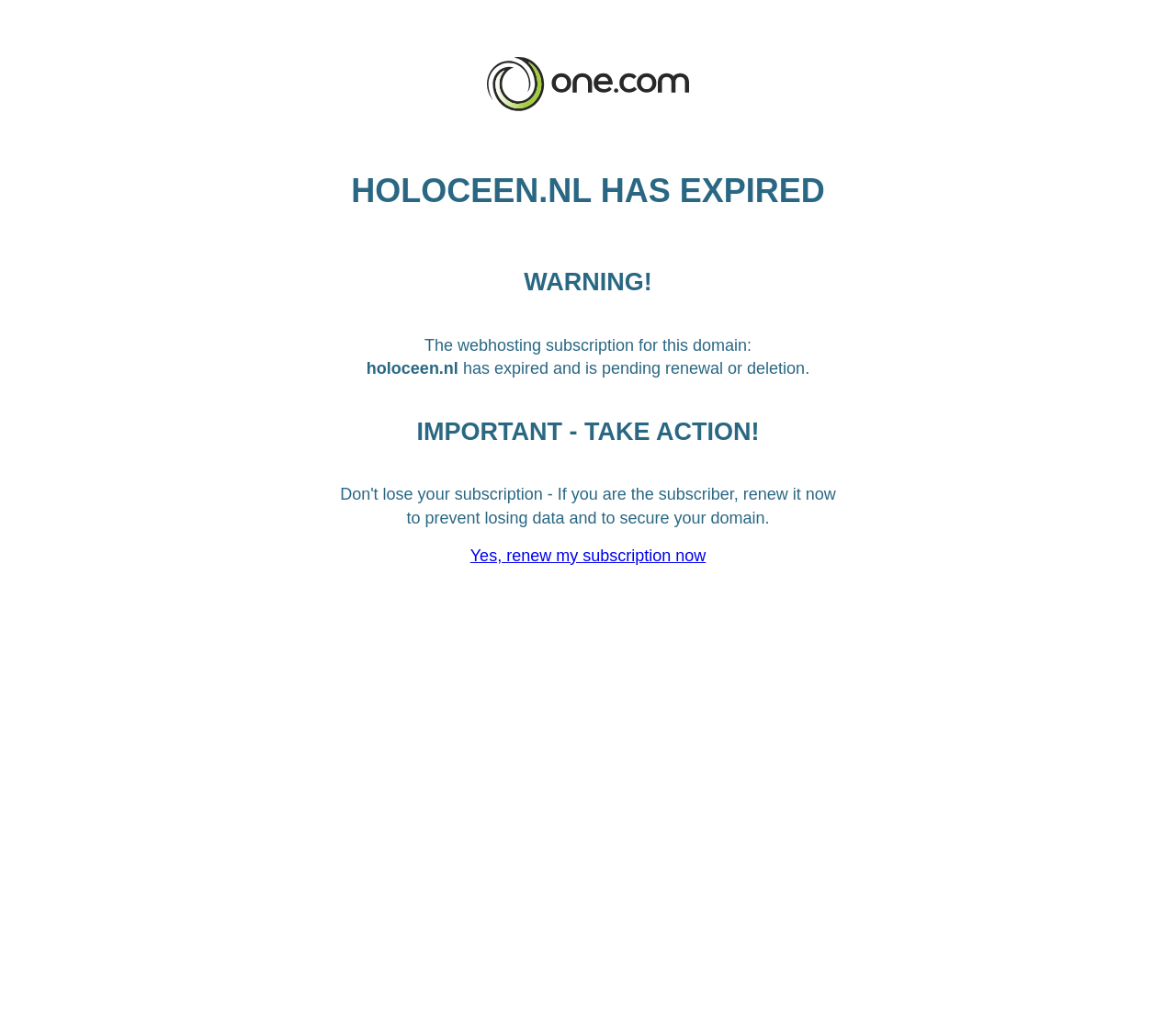Please answer the following query using a single word or phrase: 
What warning is given?

WARNING!